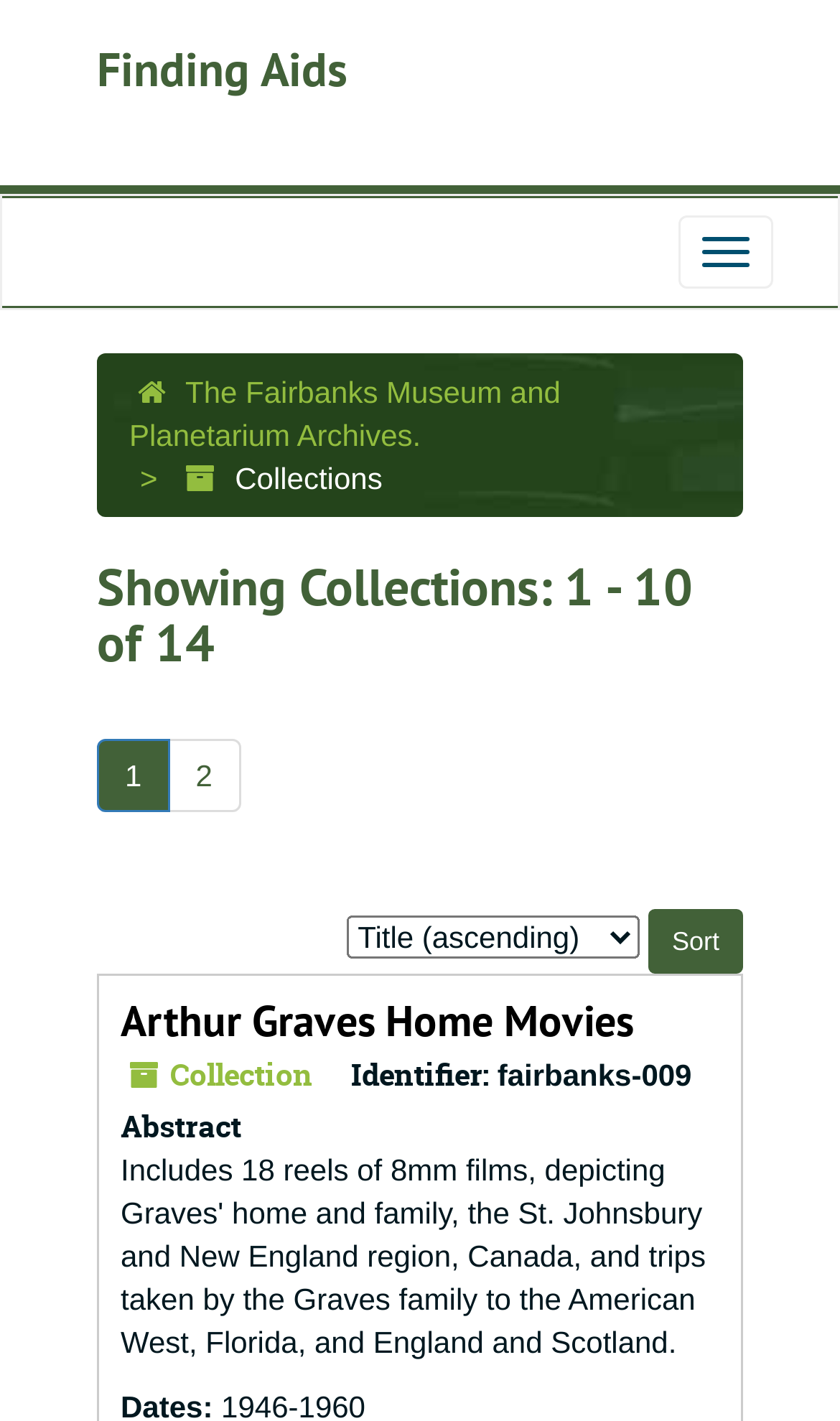Please reply with a single word or brief phrase to the question: 
How can the collections be sorted?

By using the 'Sort by:' combobox